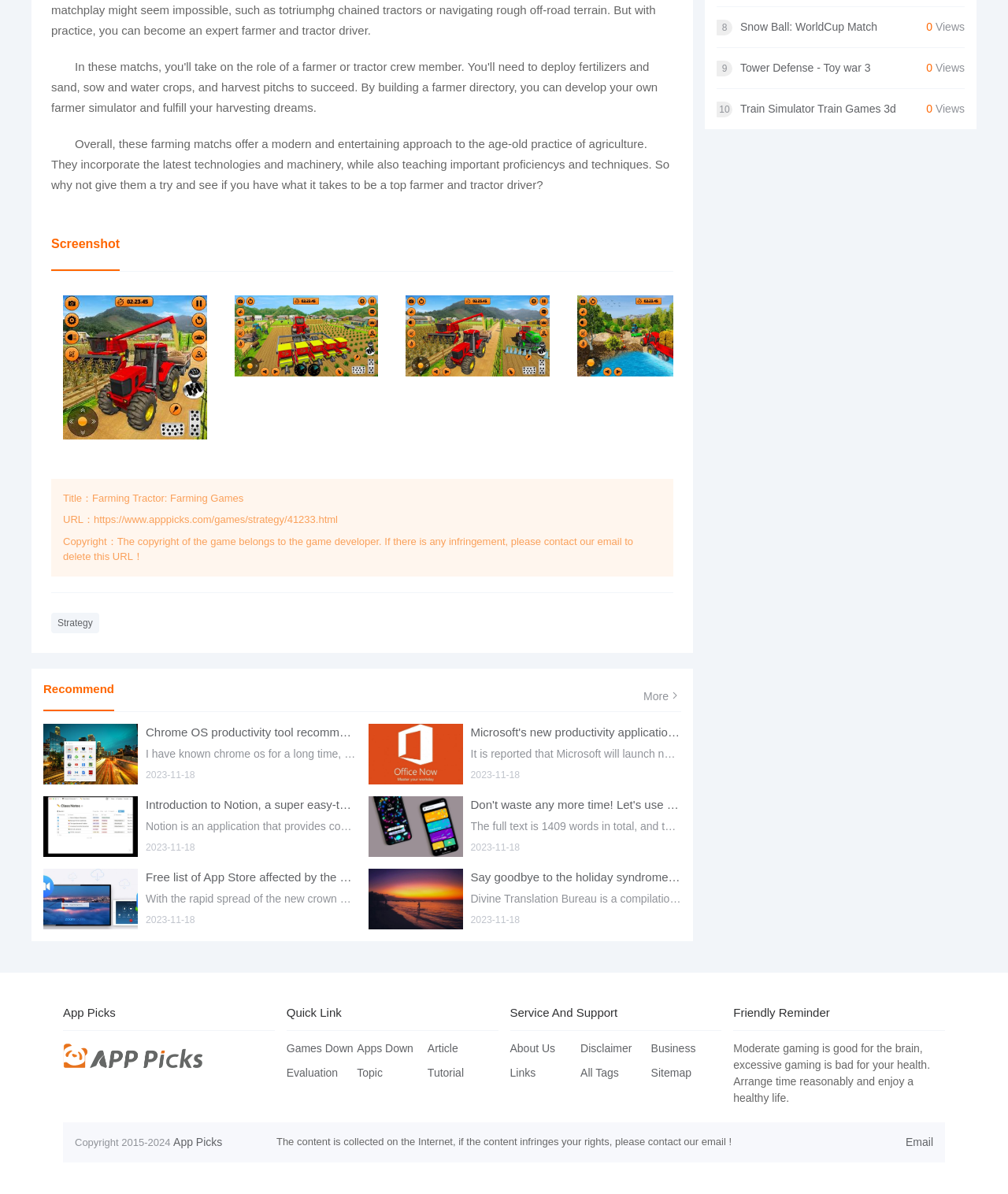What is the title of the game shown in the screenshots?
Please use the image to deliver a detailed and complete answer.

The title of the game can be found in the images with the OCR text 'Farming Tractor: Farming Games'. There are multiple images with the same title, indicating that they are screenshots of the same game.